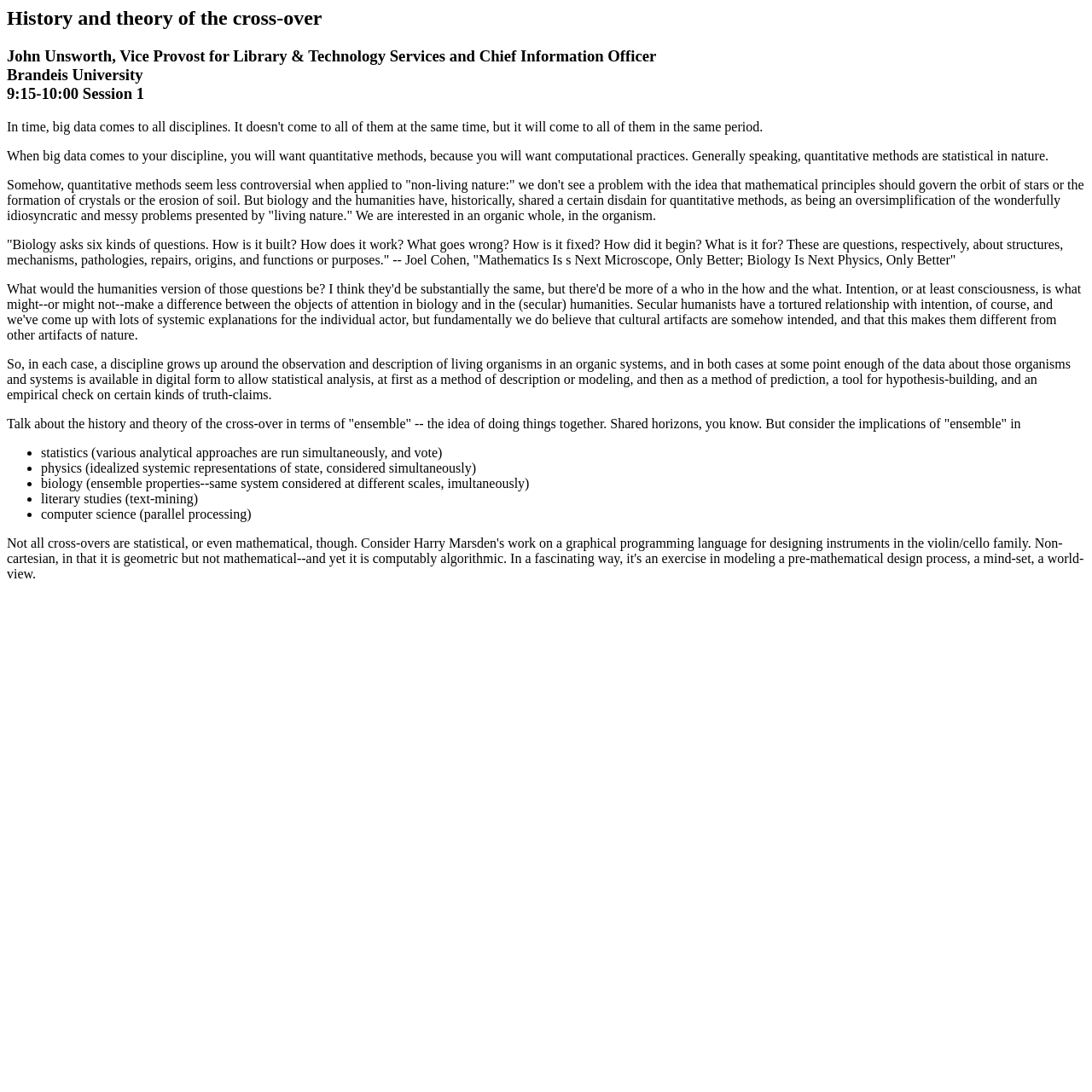What is the discipline of John Unsworth?
Based on the visual information, provide a detailed and comprehensive answer.

The webpage mentions 'John Unsworth, Vice Provost for Library & Technology Services and Chief Information Officer Brandeis University' in the second heading, indicating his discipline.